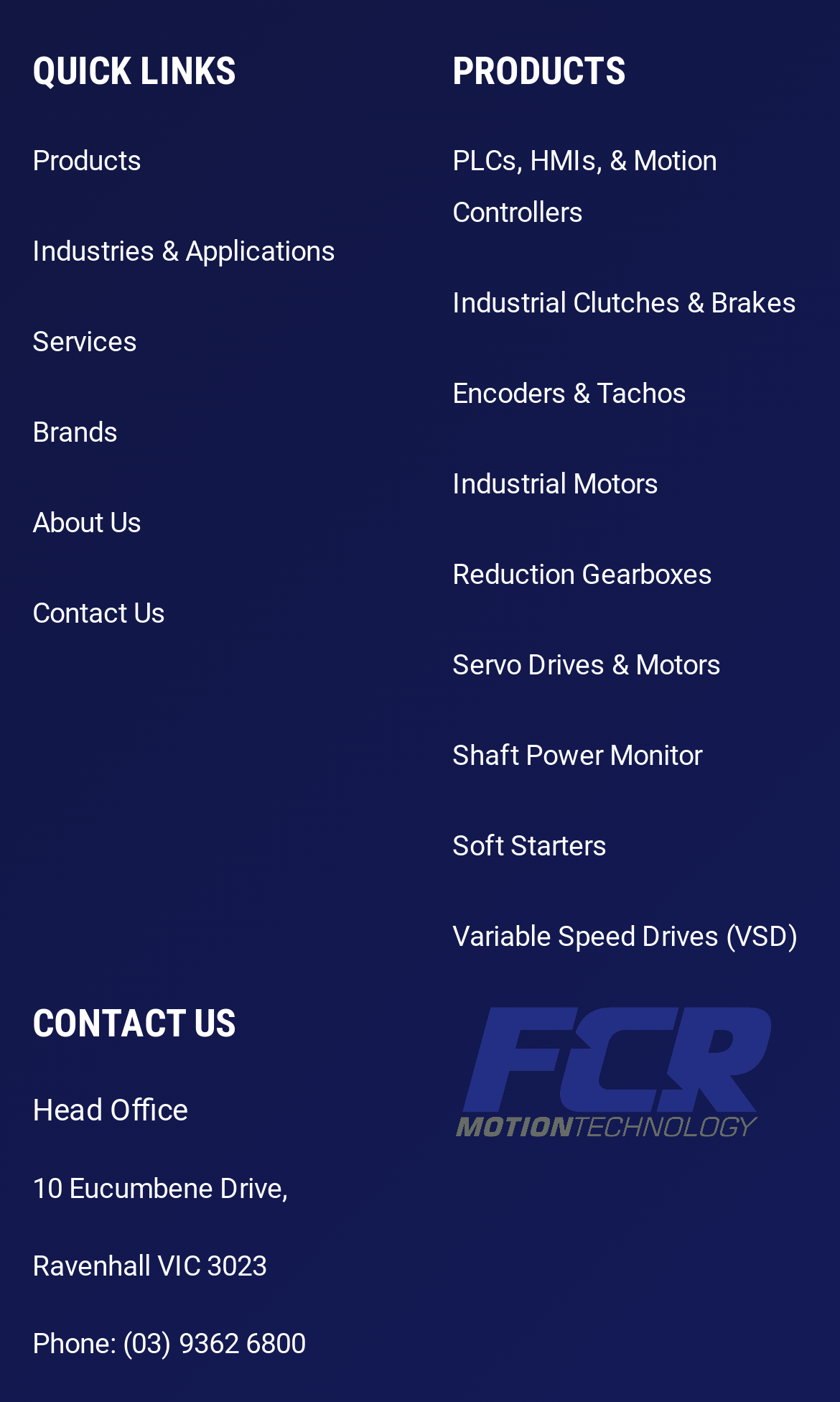Locate the UI element described by Services in the provided webpage screenshot. Return the bounding box coordinates in the format (top-left x, top-left y, bottom-right x, bottom-right y), ensuring all values are between 0 and 1.

[0.038, 0.232, 0.164, 0.255]